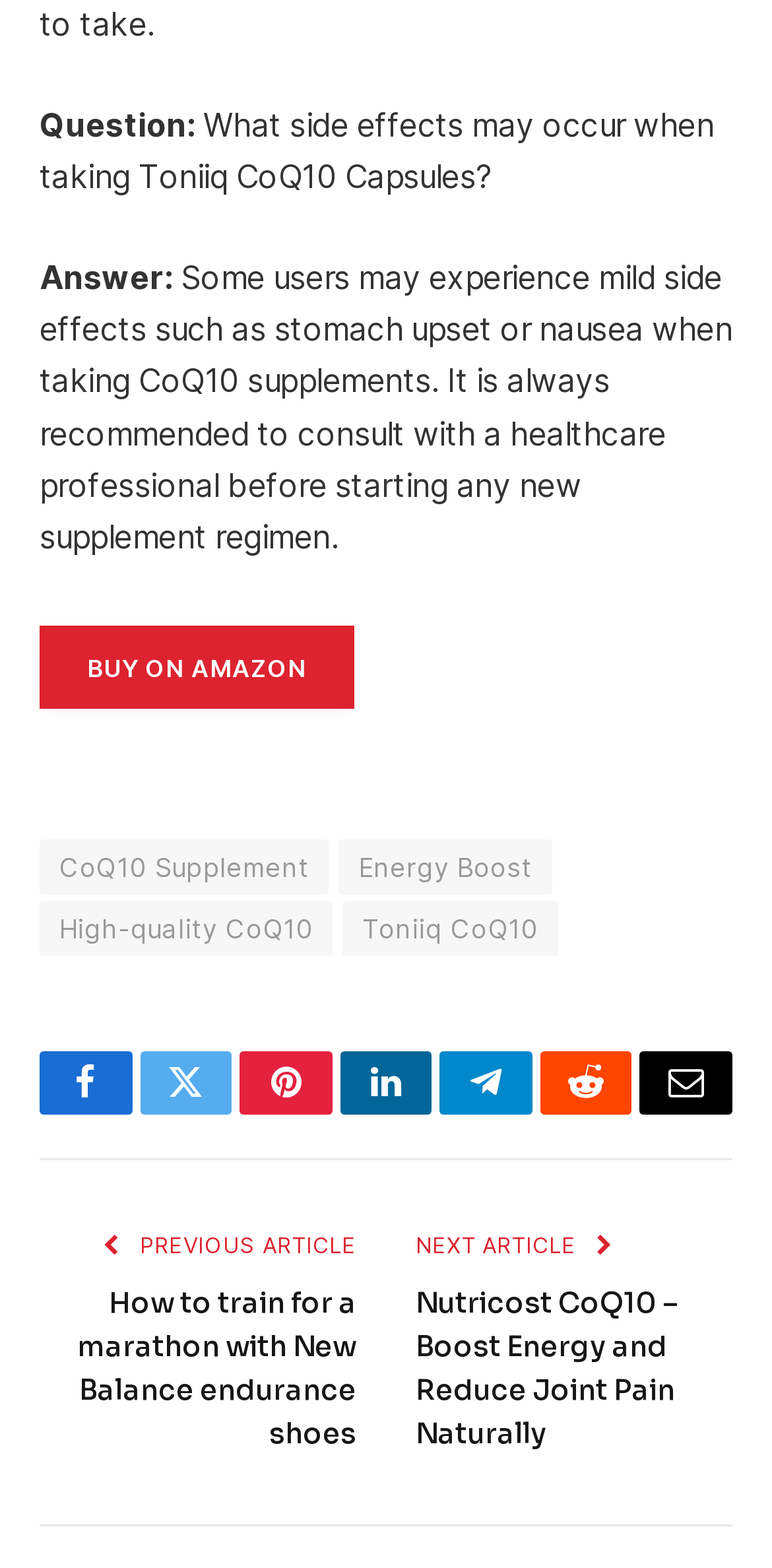Determine the bounding box coordinates of the region that needs to be clicked to achieve the task: "Visit the 'CoQ10 Supplement' page".

[0.051, 0.535, 0.426, 0.57]